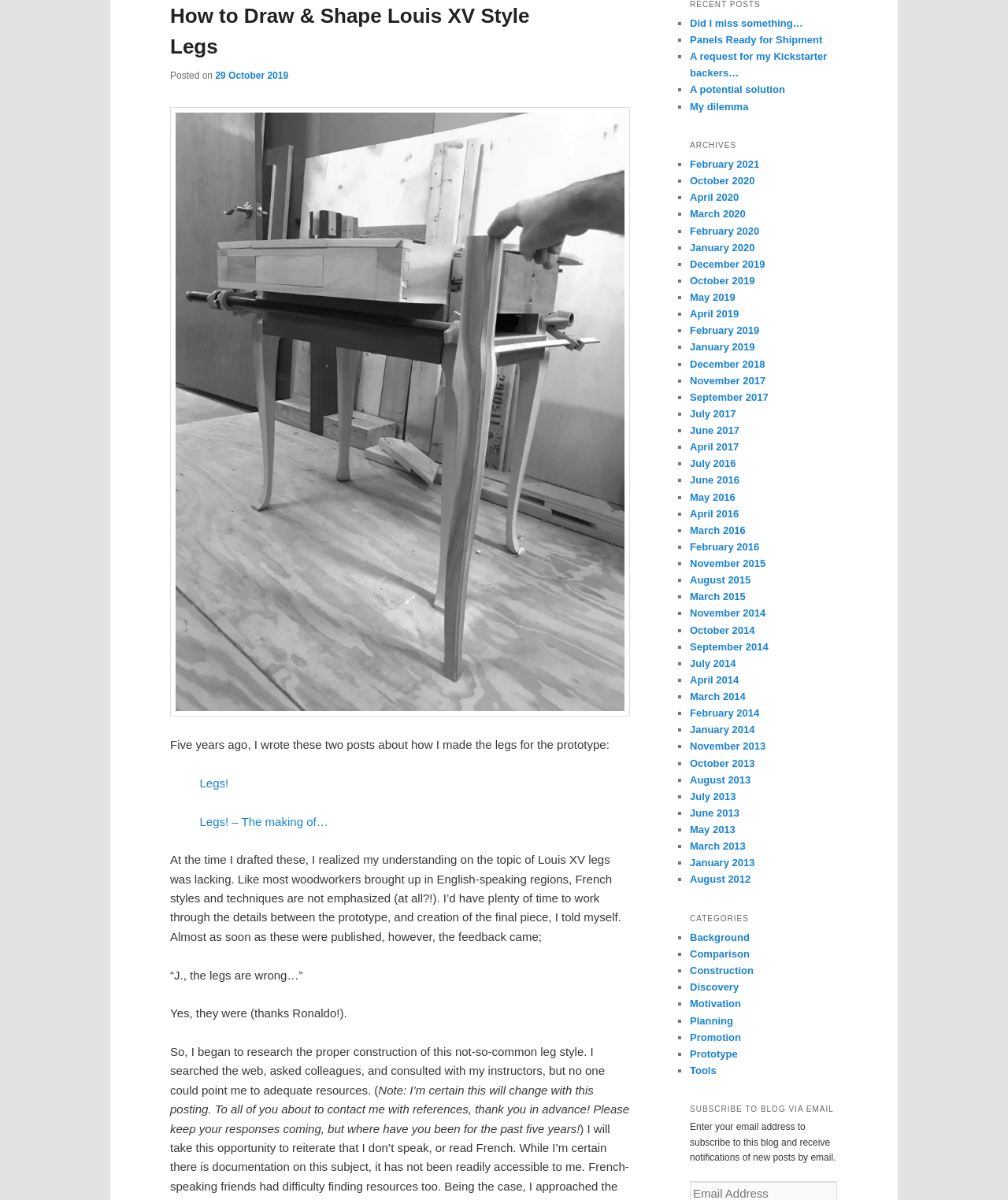Find the bounding box coordinates for the HTML element described as: "Panels Ready for Shipment". The coordinates should consist of four float values between 0 and 1, i.e., [left, top, right, bottom].

[0.684, 0.028, 0.816, 0.038]